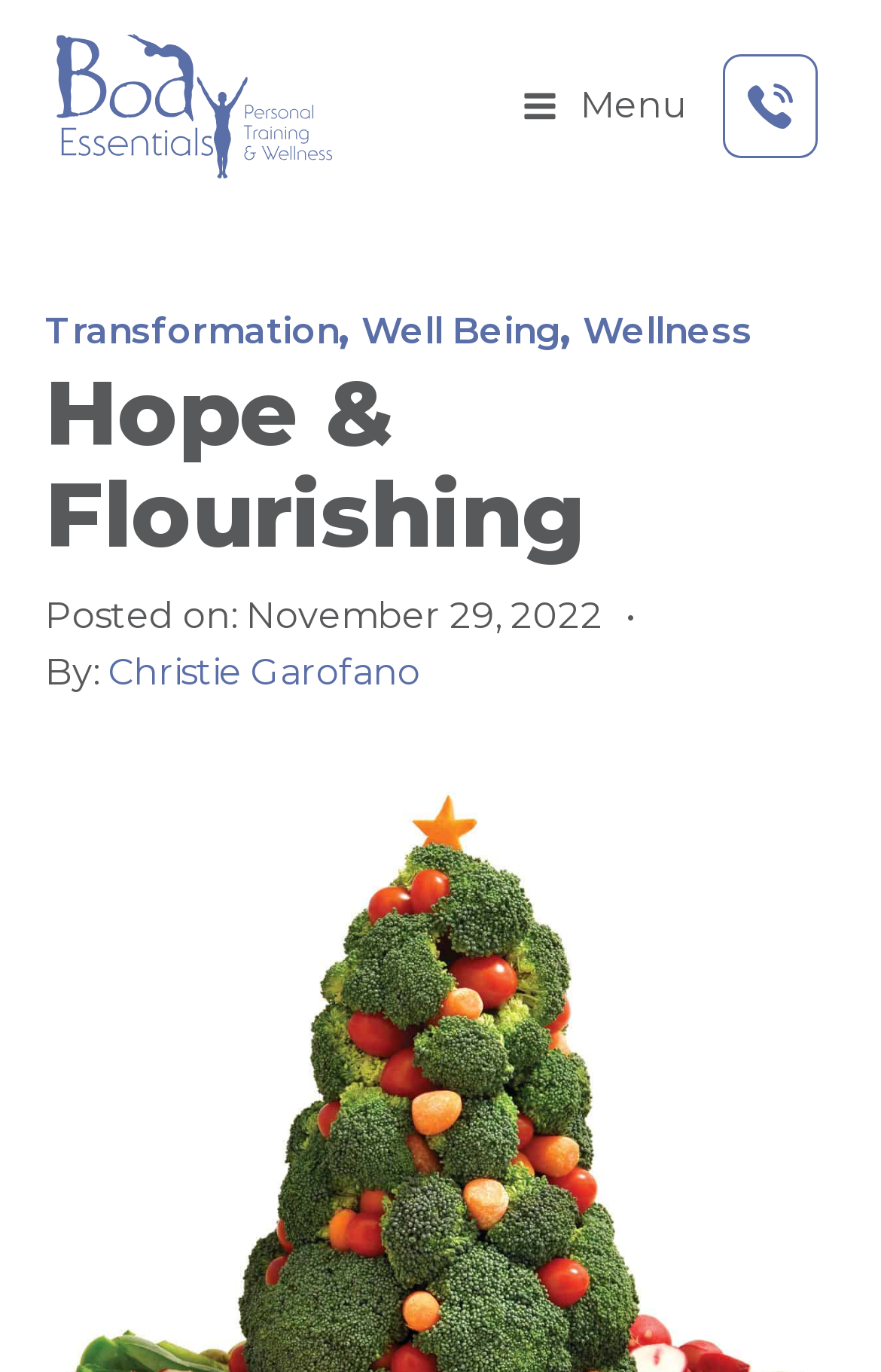What is the date of the post?
Can you provide a detailed and comprehensive answer to the question?

I found the date of the post by looking at the text 'Posted on: November 29, 2022' which is located below the post's title.